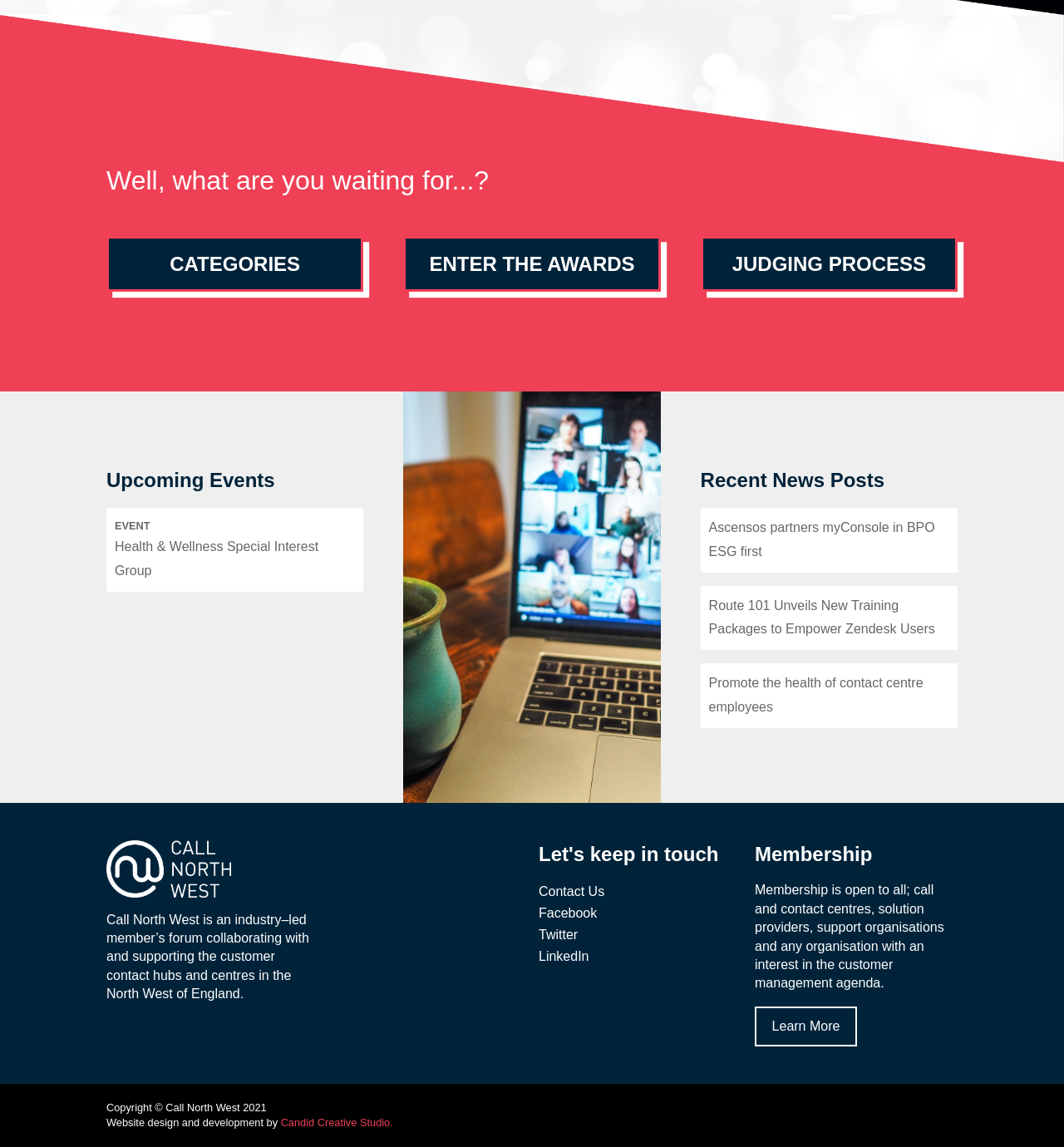Please provide a brief answer to the following inquiry using a single word or phrase:
What is the topic of the special interest group?

Health & Wellness